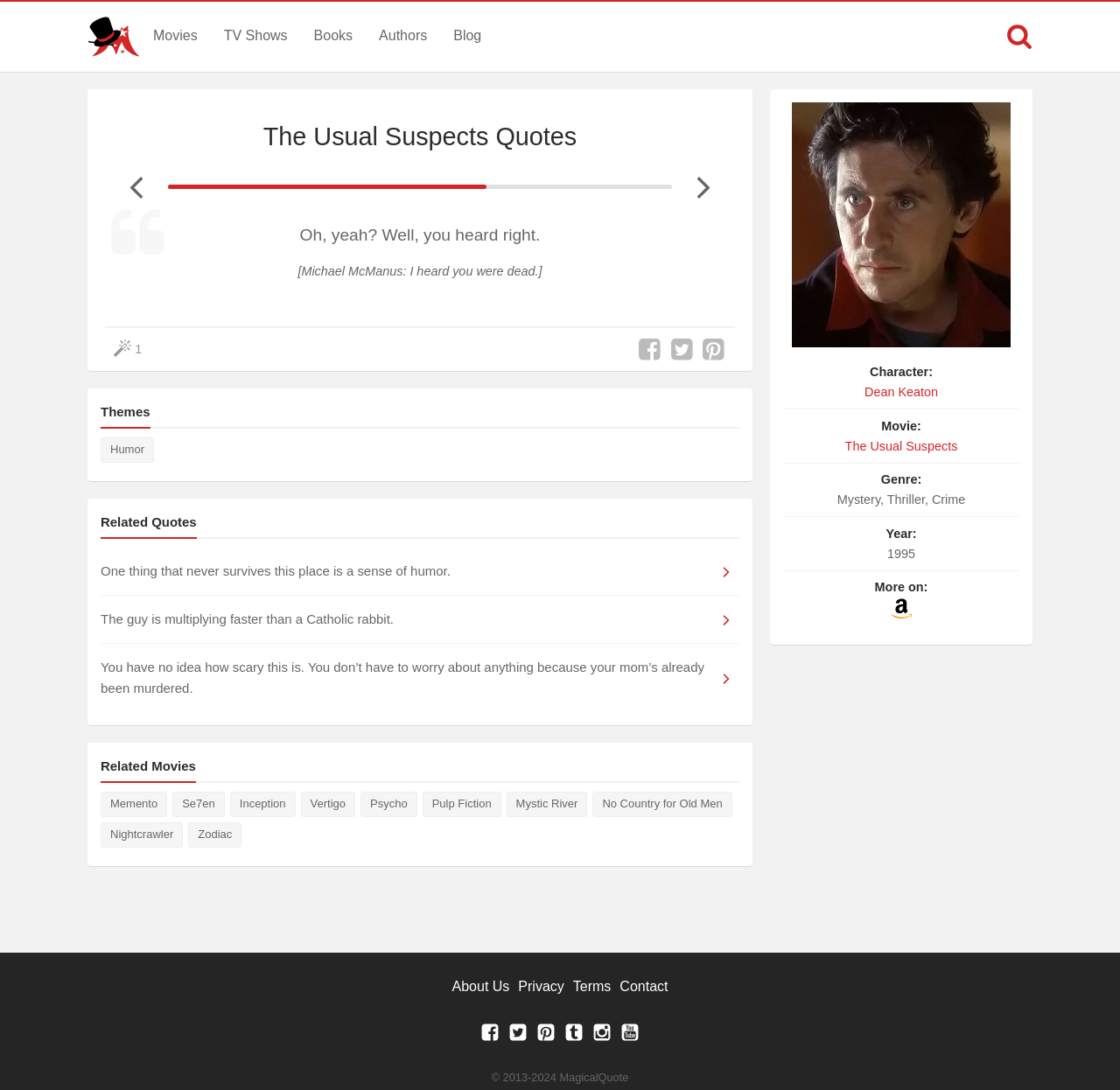Locate the bounding box coordinates of the element that should be clicked to fulfill the instruction: "Read current magazine online".

None